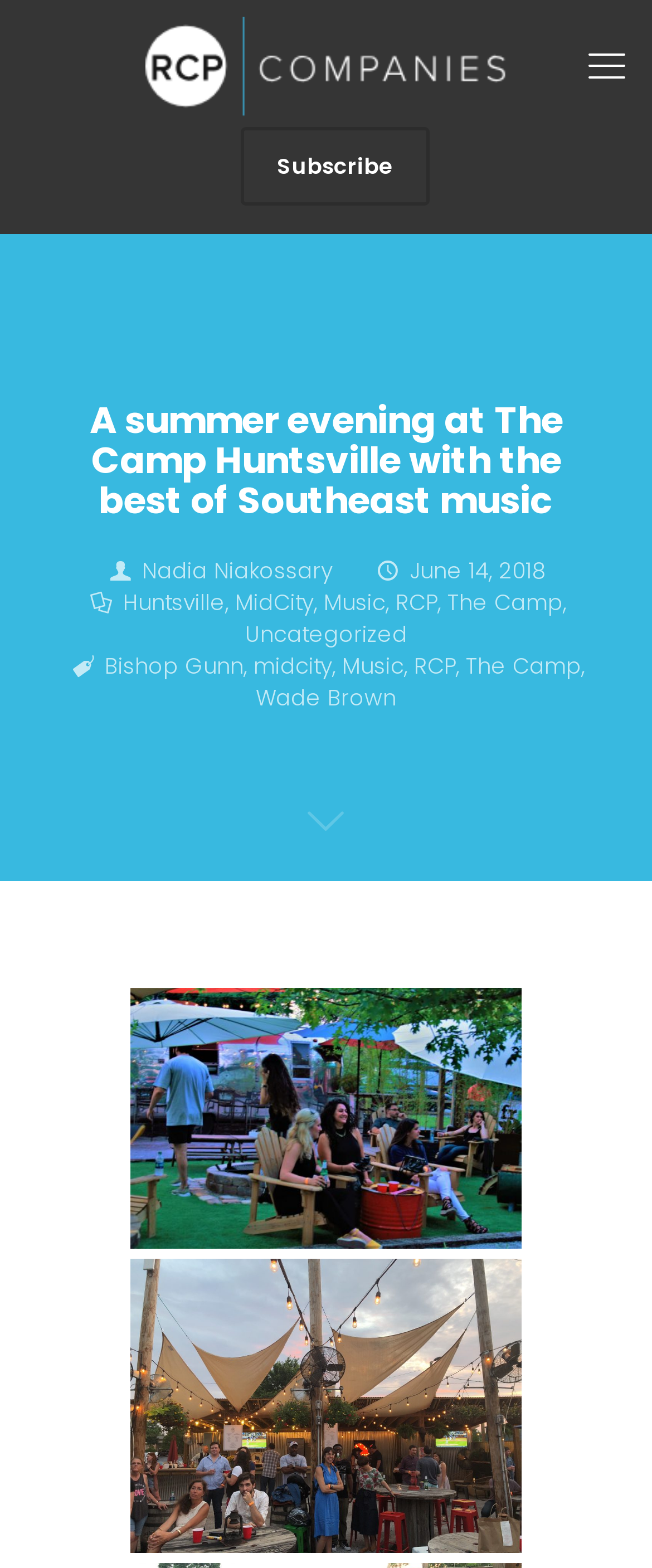Locate the headline of the webpage and generate its content.

A summer evening at The Camp Huntsville with the best of Southeast music